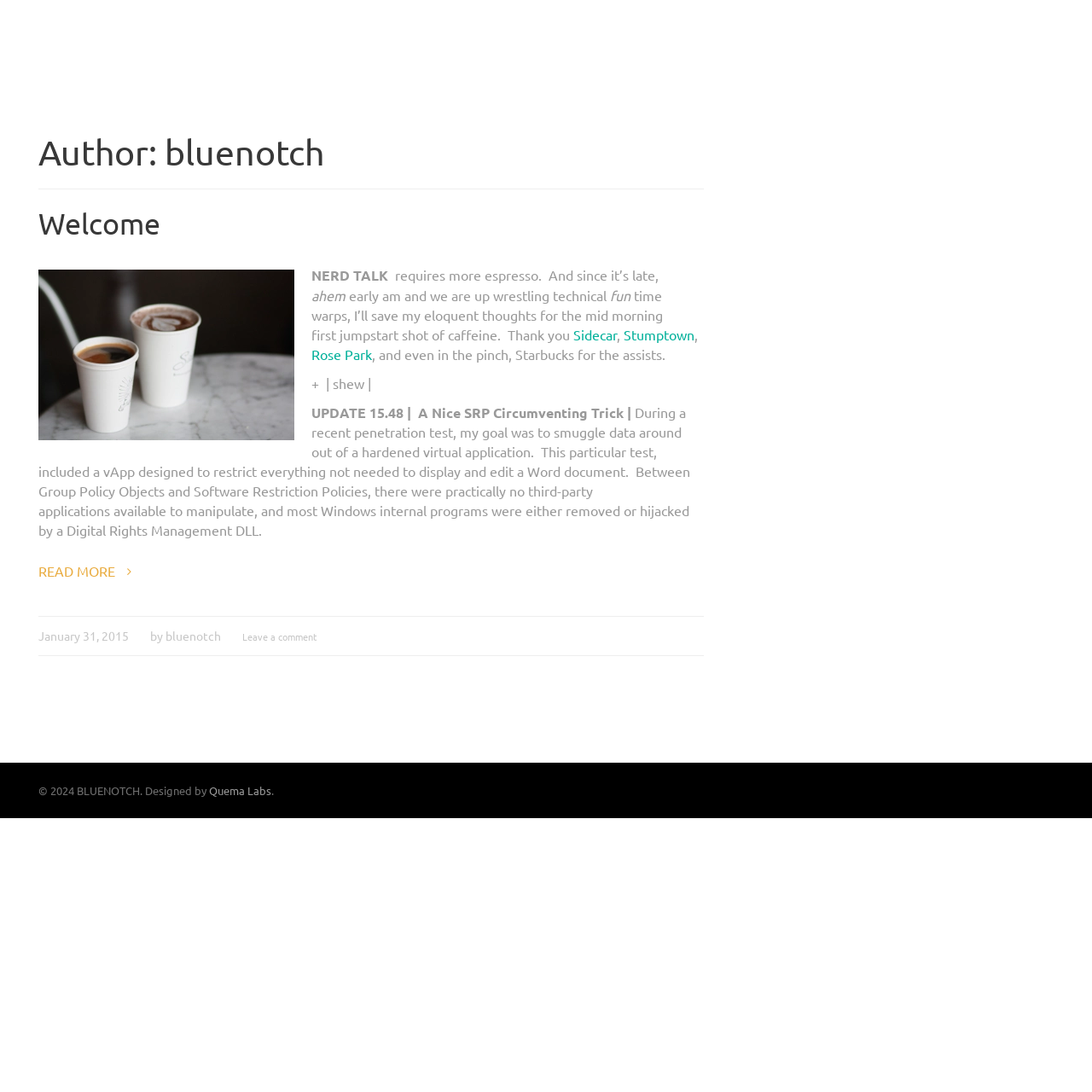What is the name of the coffee shop mentioned?
Please respond to the question with a detailed and well-explained answer.

The name of the coffee shop mentioned is 'Stumptown', which is mentioned in the text as a place where the author gets coffee.